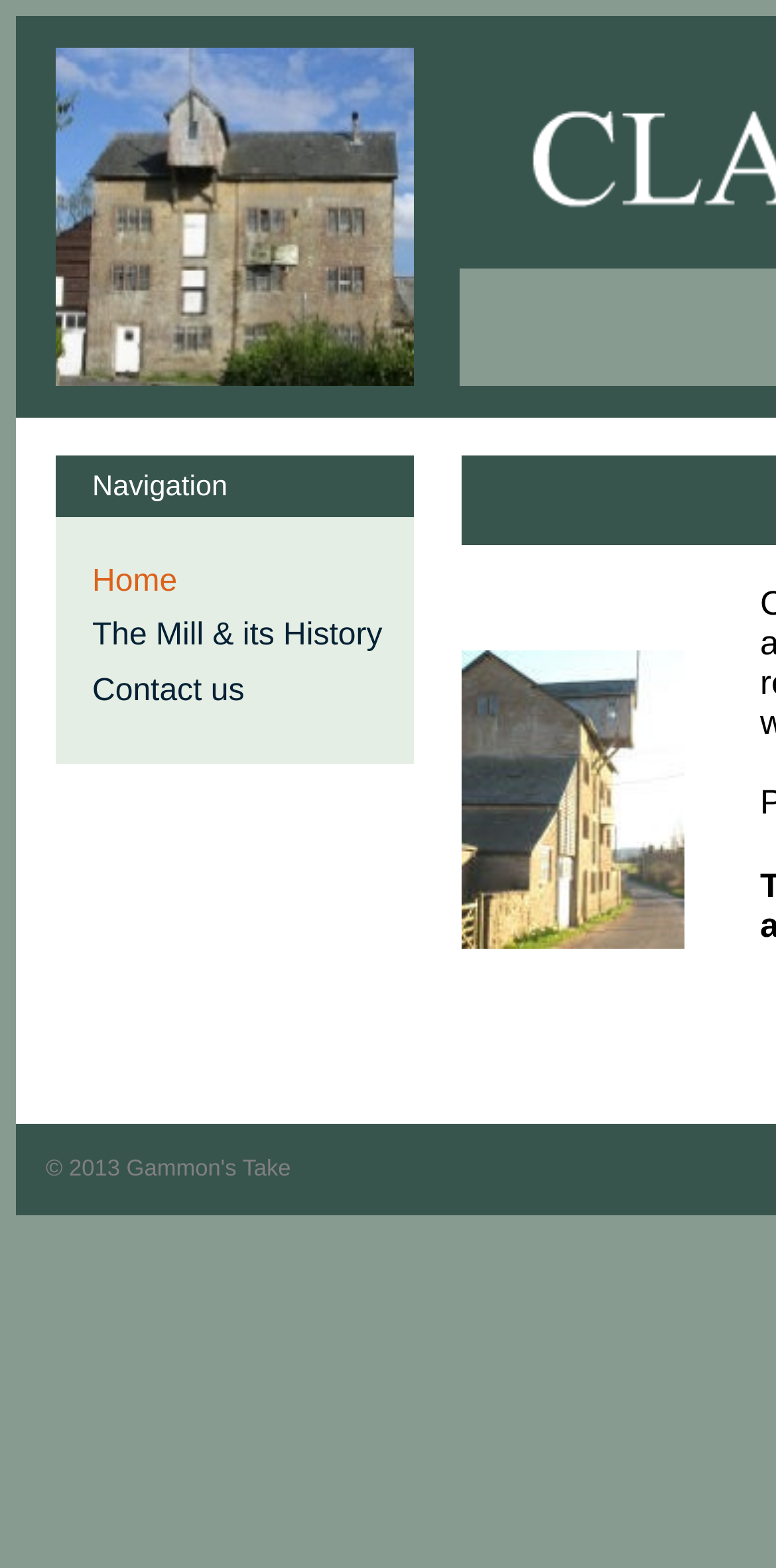What is the direction of the mill in the image?
Please give a detailed and elaborate answer to the question.

The image of the mill is located in a table cell, and the direction of the mill is specified as 'Lyme Regis direction' in the text above the image.